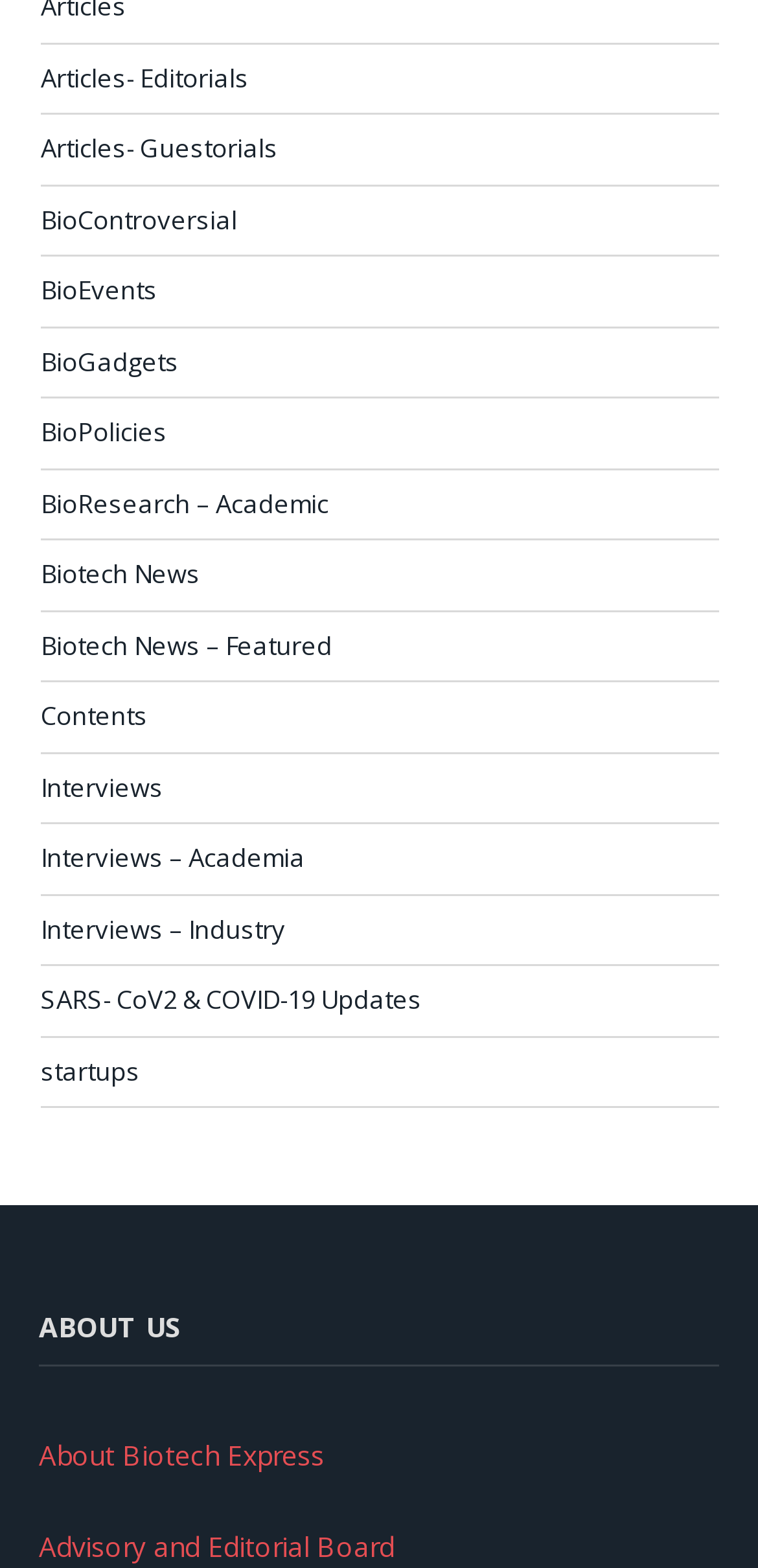Determine the bounding box coordinates of the clickable element to complete this instruction: "Explore biotech research". Provide the coordinates in the format of four float numbers between 0 and 1, [left, top, right, bottom].

[0.054, 0.309, 0.433, 0.334]